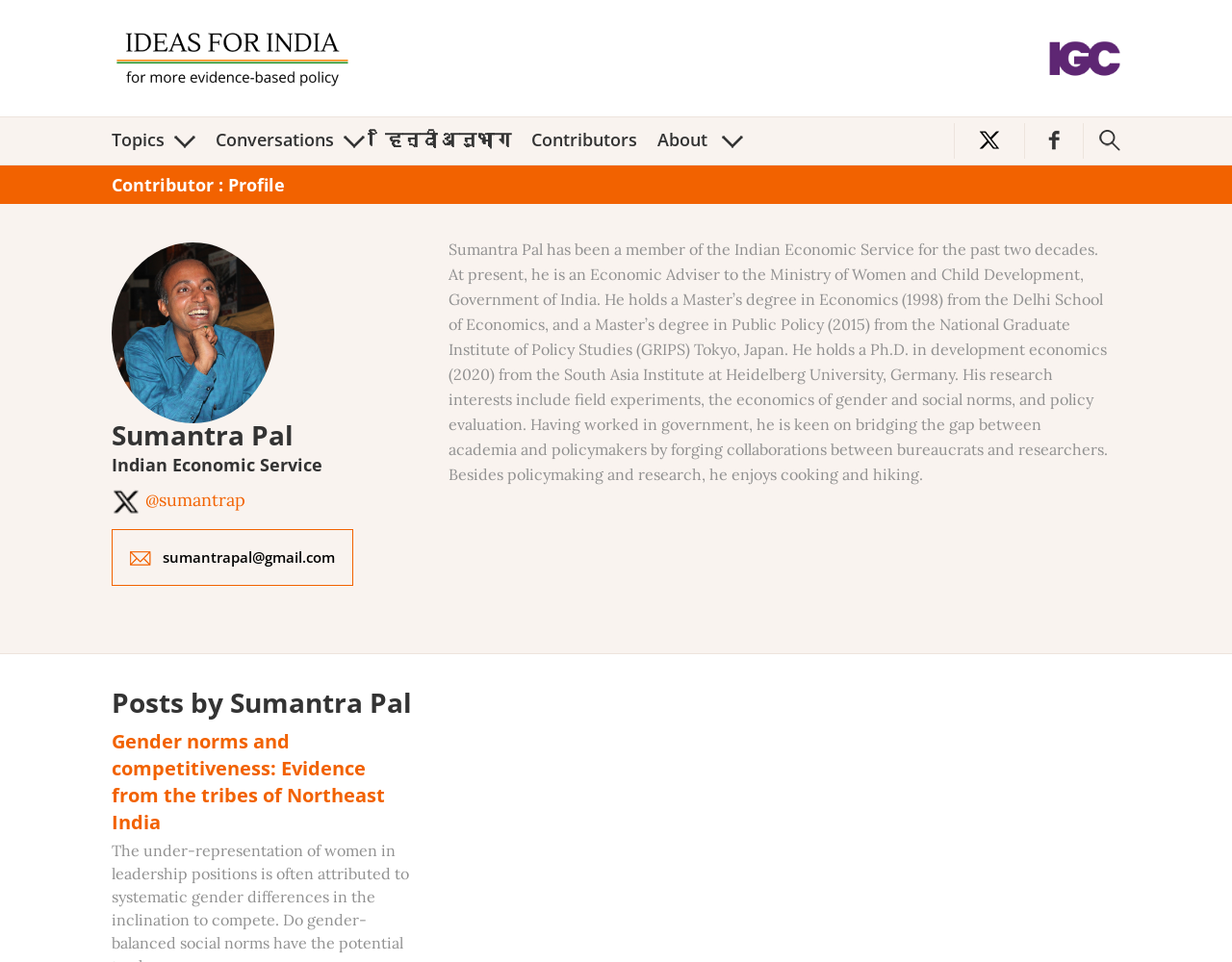Specify the bounding box coordinates of the area to click in order to execute this command: 'Open the Topics dropdown'. The coordinates should consist of four float numbers ranging from 0 to 1, and should be formatted as [left, top, right, bottom].

[0.091, 0.133, 0.159, 0.157]